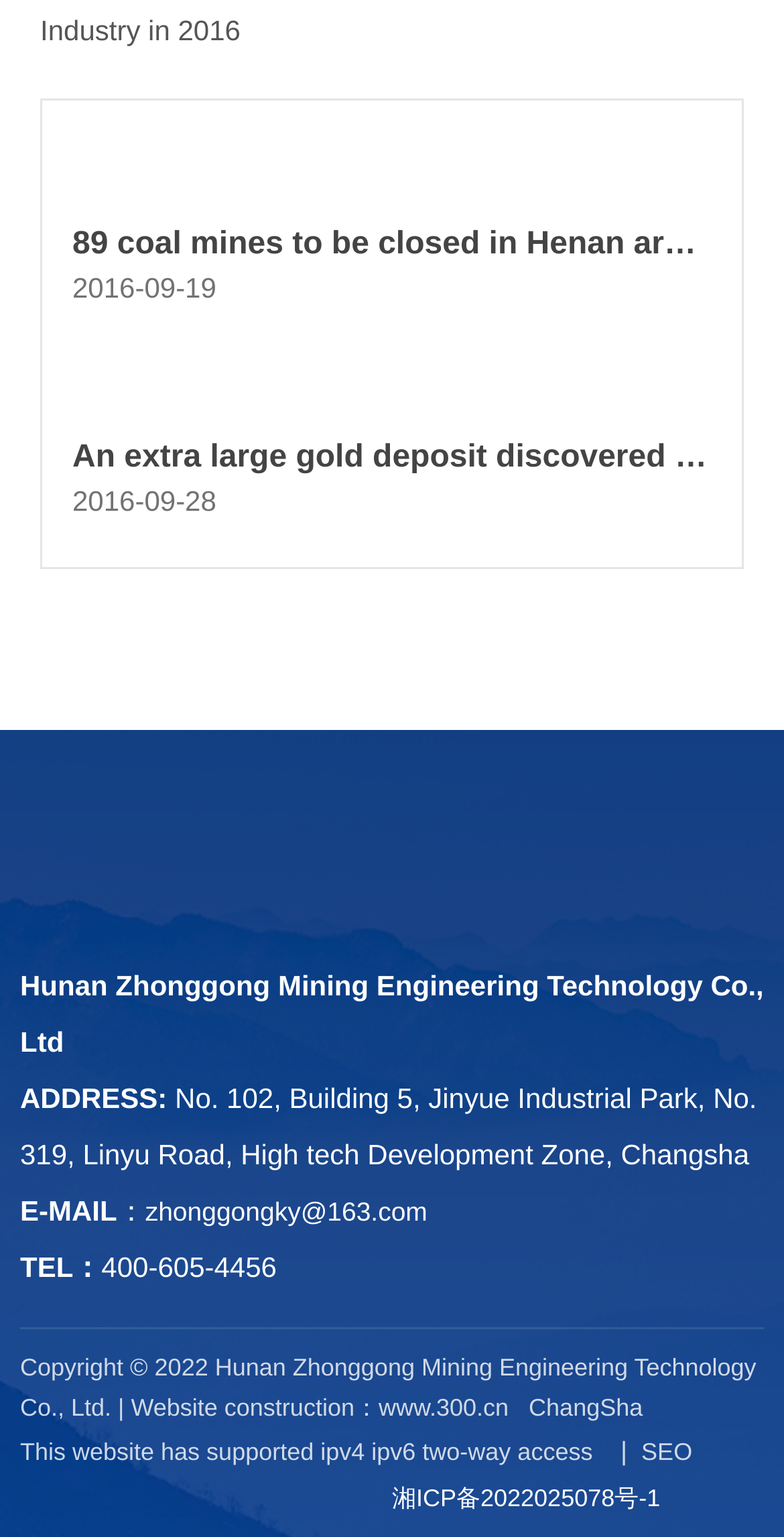Could you locate the bounding box coordinates for the section that should be clicked to accomplish this task: "Click the link about 89 coal mines to be closed in Henan".

[0.092, 0.1, 0.908, 0.121]